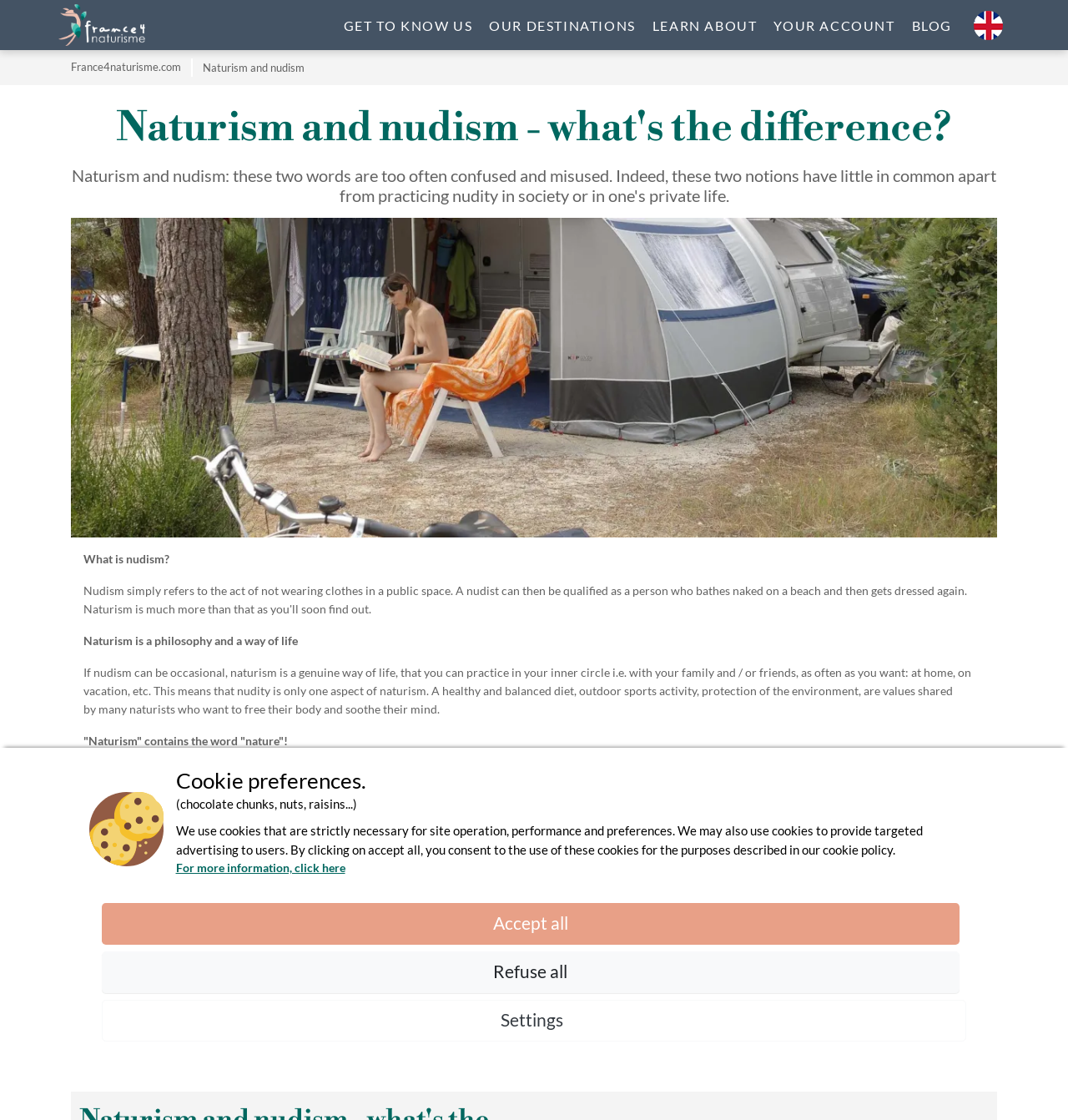Please indicate the bounding box coordinates of the element's region to be clicked to achieve the instruction: "Go back to home page". Provide the coordinates as four float numbers between 0 and 1, i.e., [left, top, right, bottom].

[0.055, 0.0, 0.136, 0.045]